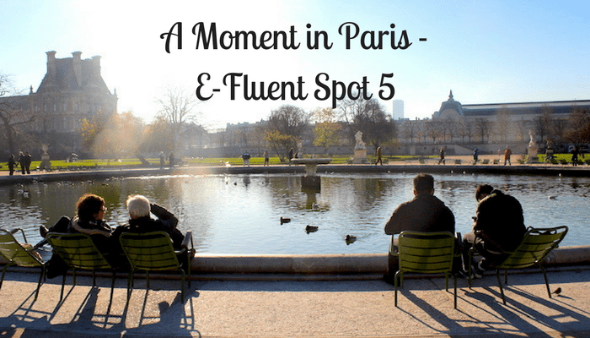Use a single word or phrase to answer the question:
What is reflected in the water?

Surroundings